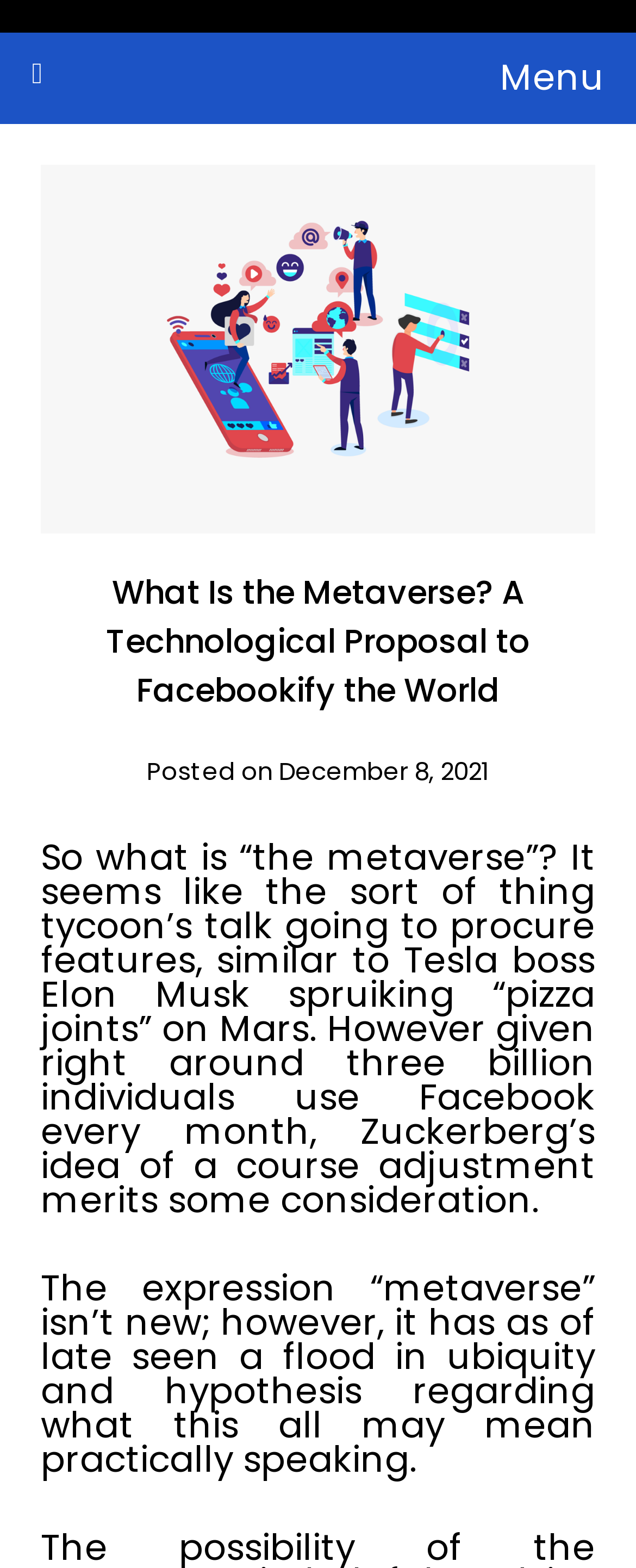Please provide a detailed answer to the question below based on the screenshot: 
When was the article posted?

I determined the answer by looking at the static text element that says 'Posted on December 8, 2021', which provides the date when the article was posted.